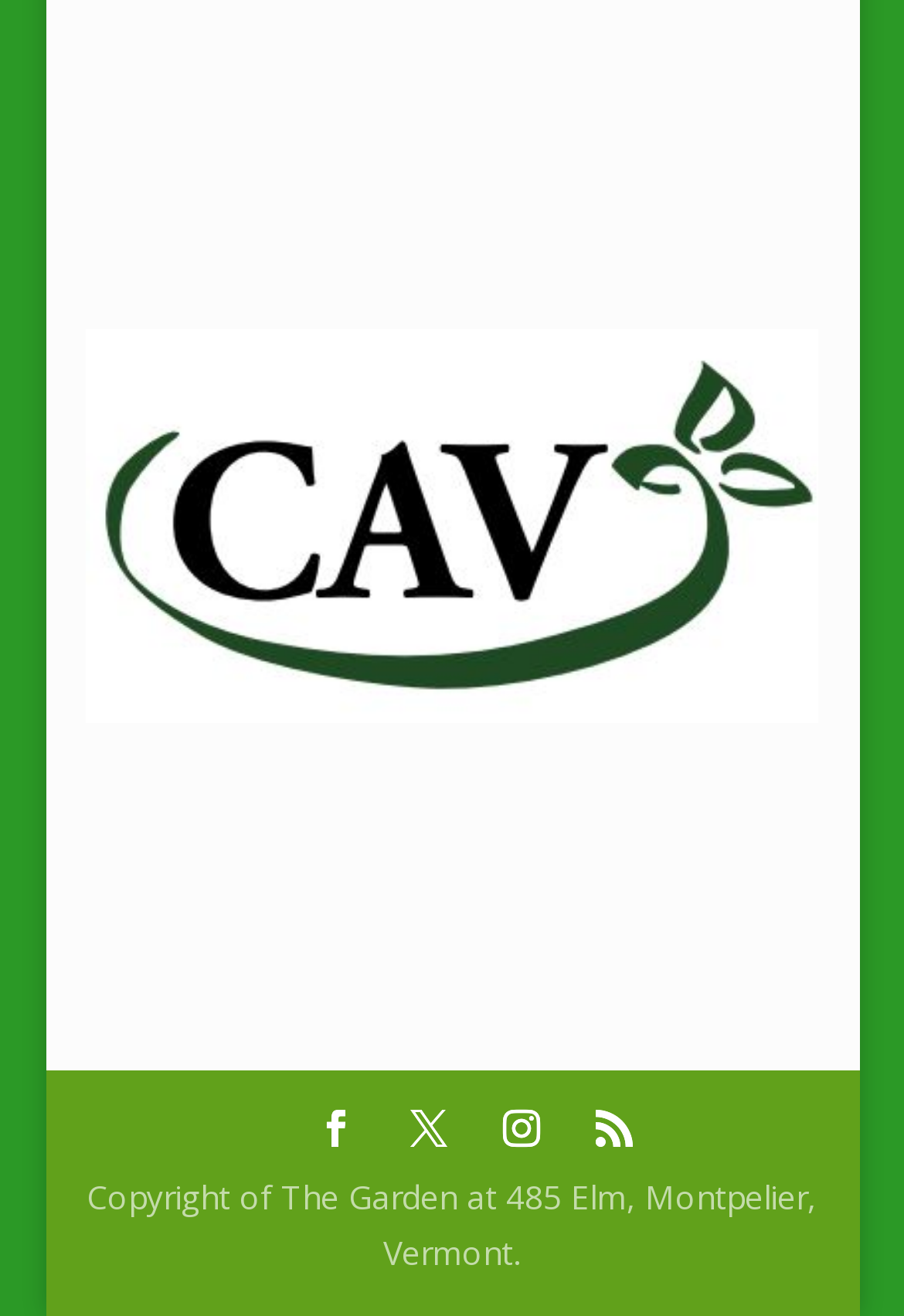How many icons are on the page?
Provide a detailed and well-explained answer to the question.

I identified four link elements with OCR text '', '', '', and '', which are likely to be icons. They are located near the bottom of the page.